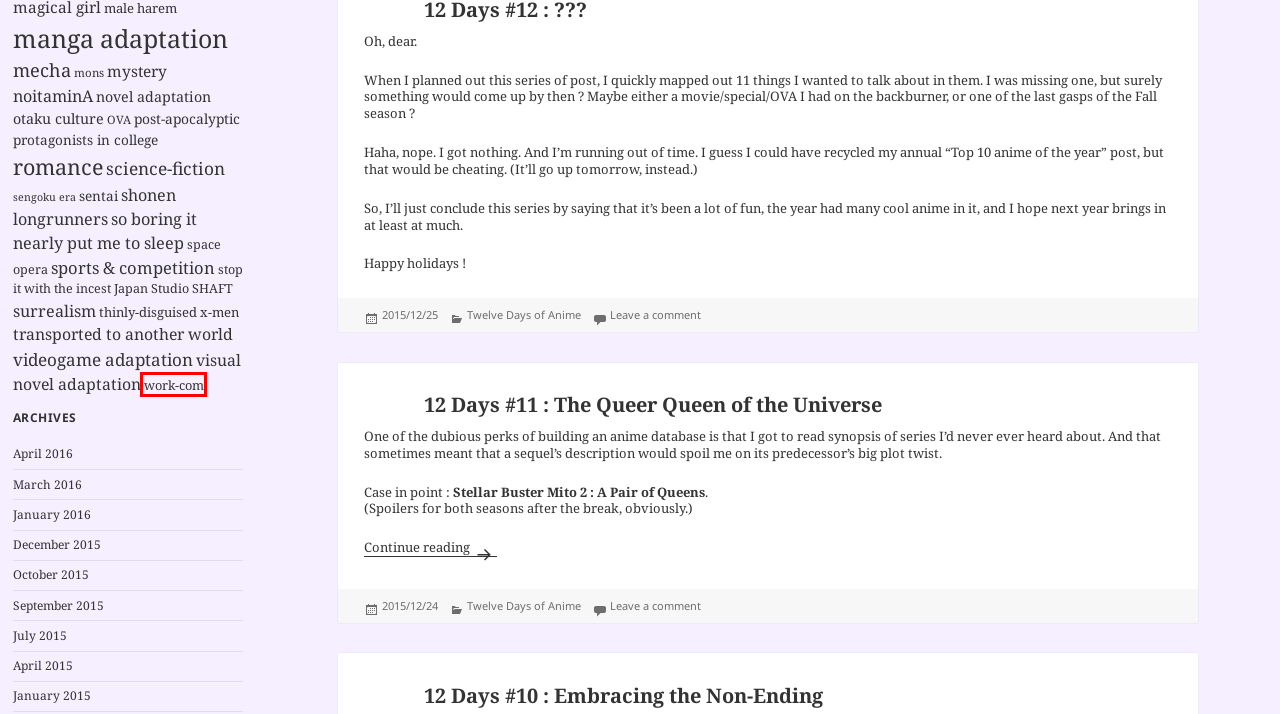Consider the screenshot of a webpage with a red bounding box and select the webpage description that best describes the new page that appears after clicking the element inside the red box. Here are the candidates:
A. otaku culture – Blog@Jhiday.net
B. surrealism – Blog@Jhiday.net
C. work-com – Blog@Jhiday.net
D. transported to another world – Blog@Jhiday.net
E. January 2015 – Blog@Jhiday.net
F. visual novel adaptation – Blog@Jhiday.net
G. so boring it nearly put me to sleep – Blog@Jhiday.net
H. July 2015 – Blog@Jhiday.net

C